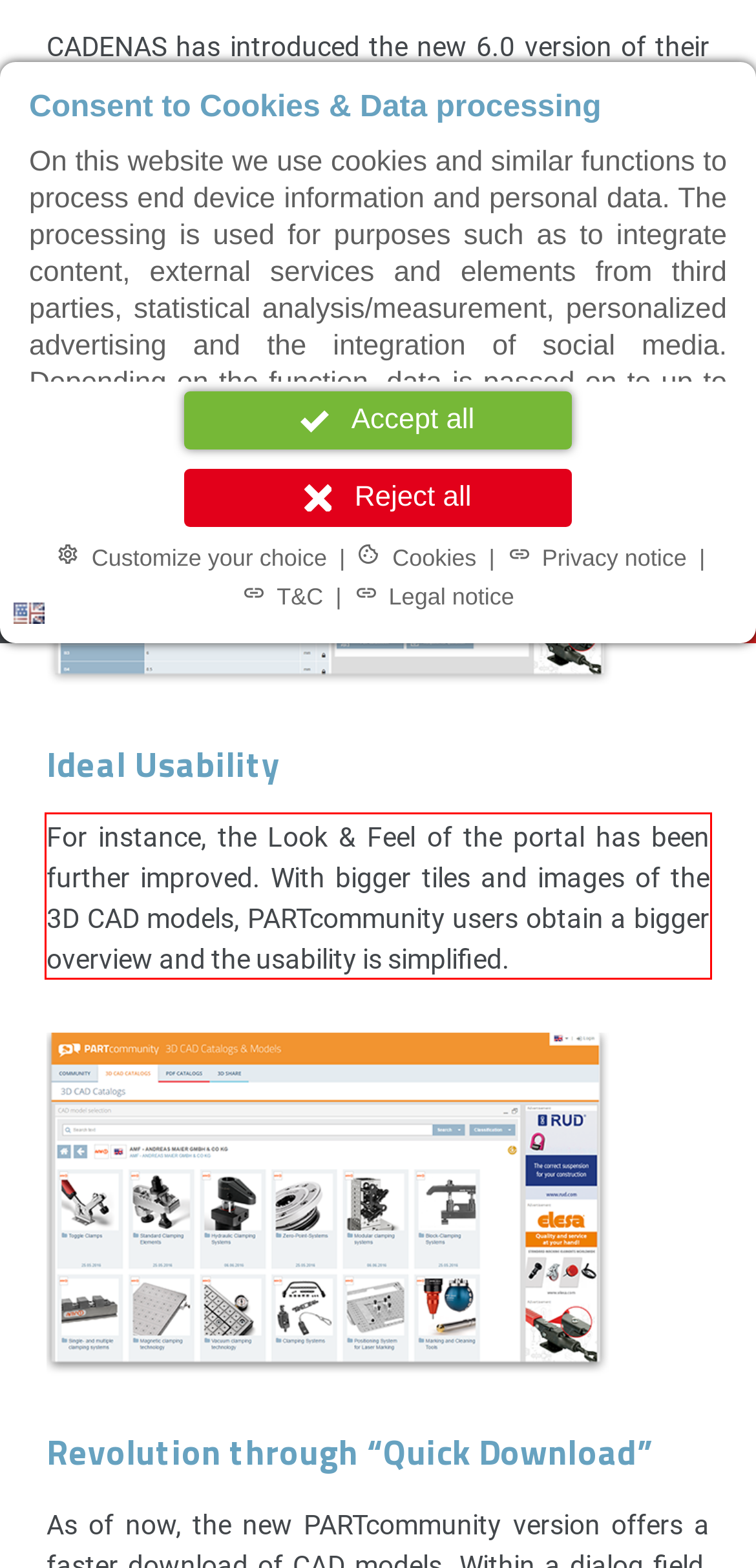You have a screenshot of a webpage, and there is a red bounding box around a UI element. Utilize OCR to extract the text within this red bounding box.

For instance, the Look & Feel of the portal has been further improved. With bigger tiles and images of the 3D CAD models, PARTcommunity users obtain a bigger overview and the usability is simplified.